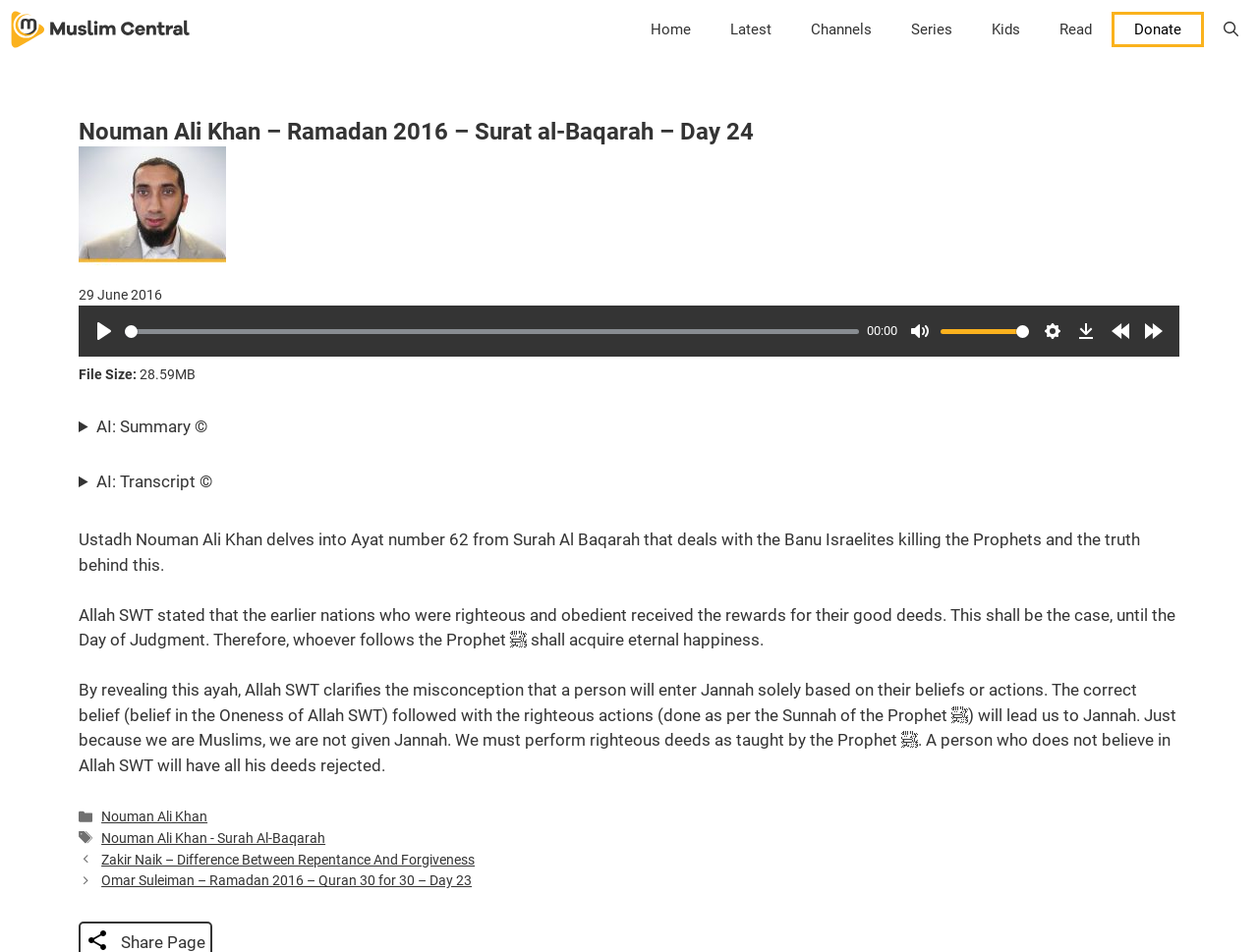Locate the UI element that matches the description Nouman Ali Khan in the webpage screenshot. Return the bounding box coordinates in the format (top-left x, top-left y, bottom-right x, bottom-right y), with values ranging from 0 to 1.

[0.081, 0.85, 0.165, 0.867]